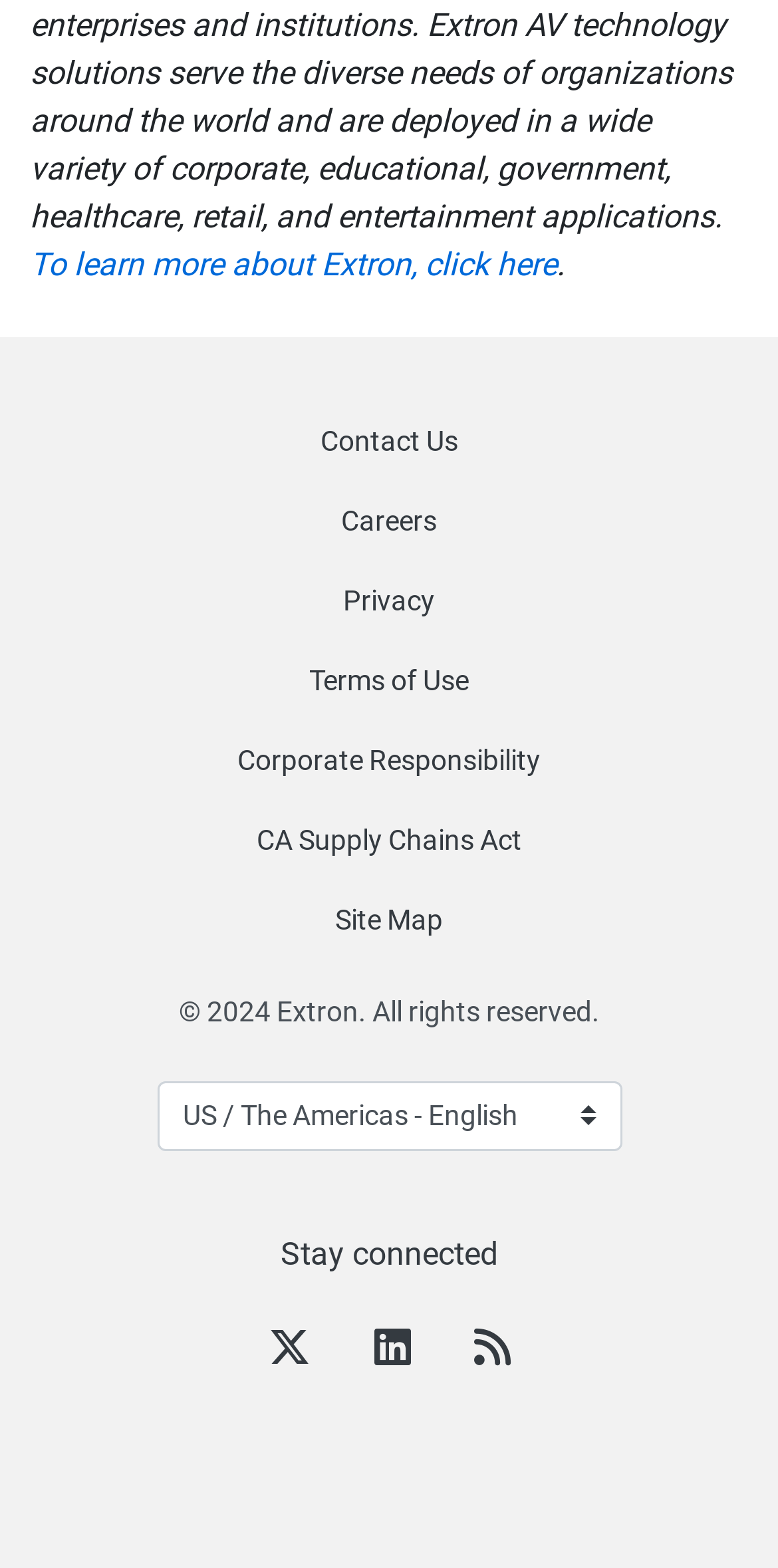Based on the image, give a detailed response to the question: How many links are there in the footer?

I counted the number of links in the footer by looking at the links with text 'Contact Us', 'Careers', 'Privacy', 'Terms of Use', 'Corporate Responsibility', 'CA Supply Chains Act', 'Site Map', 'Twitter', 'LinkedIn', and 'RSS feed' which are located at the bottom of the page.